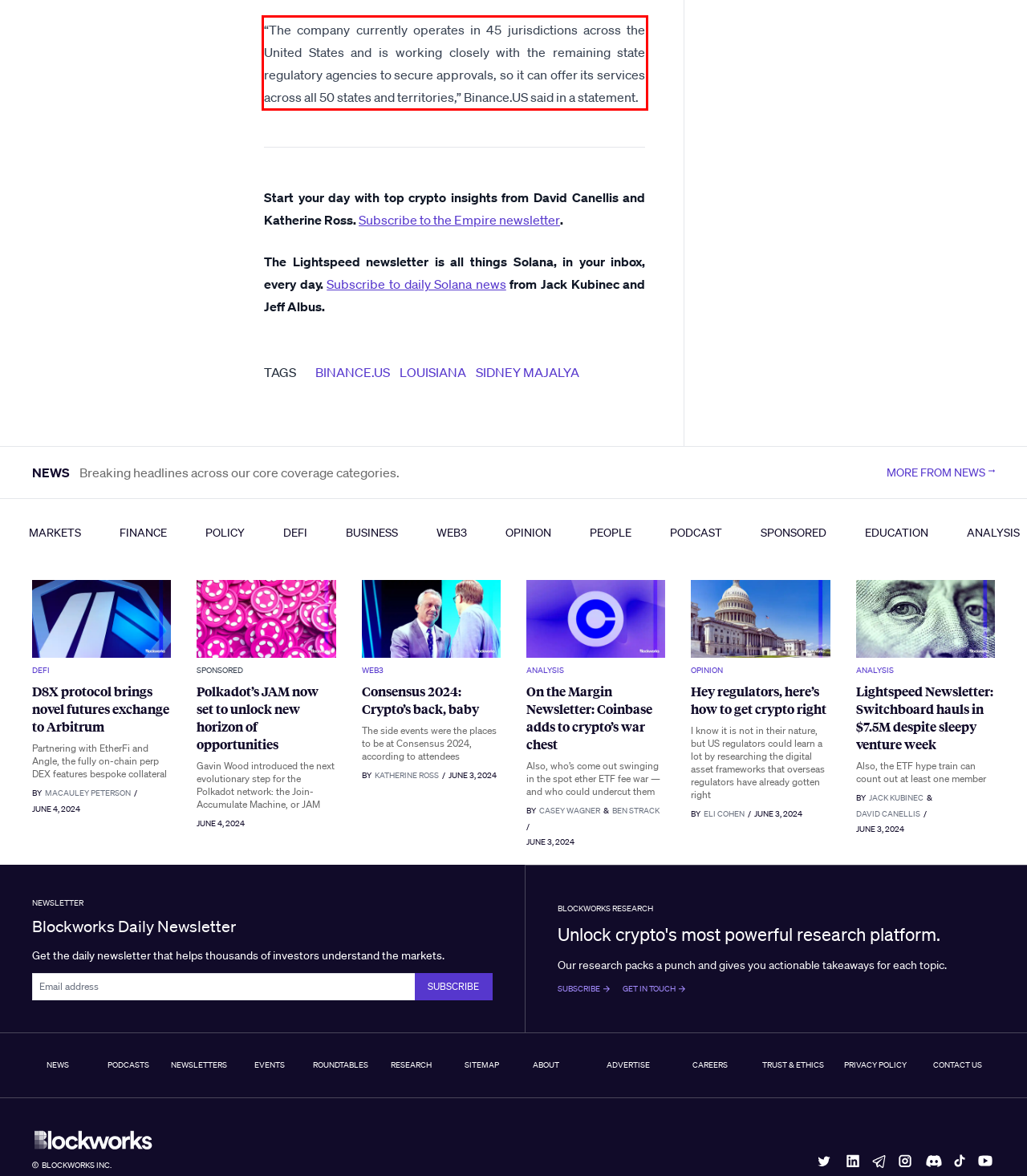You have a screenshot of a webpage with a red bounding box. Use OCR to generate the text contained within this red rectangle.

“The company currently operates in 45 jurisdictions across the United States and is working closely with the remaining state regulatory agencies to secure approvals, so it can offer its services across all 50 states and territories,” Binance.US said in a statement.